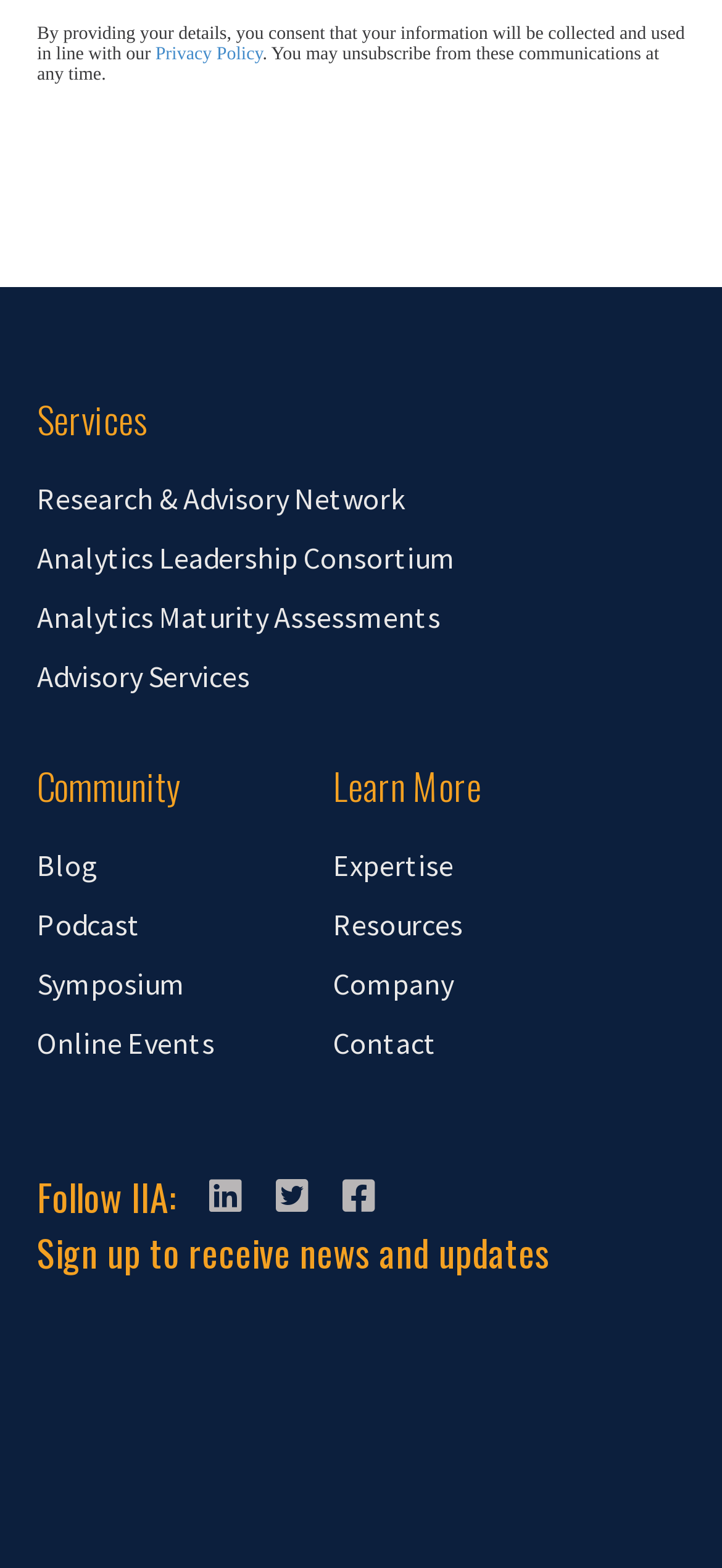Answer the question below using just one word or a short phrase: 
How many main sections are there on the website?

3